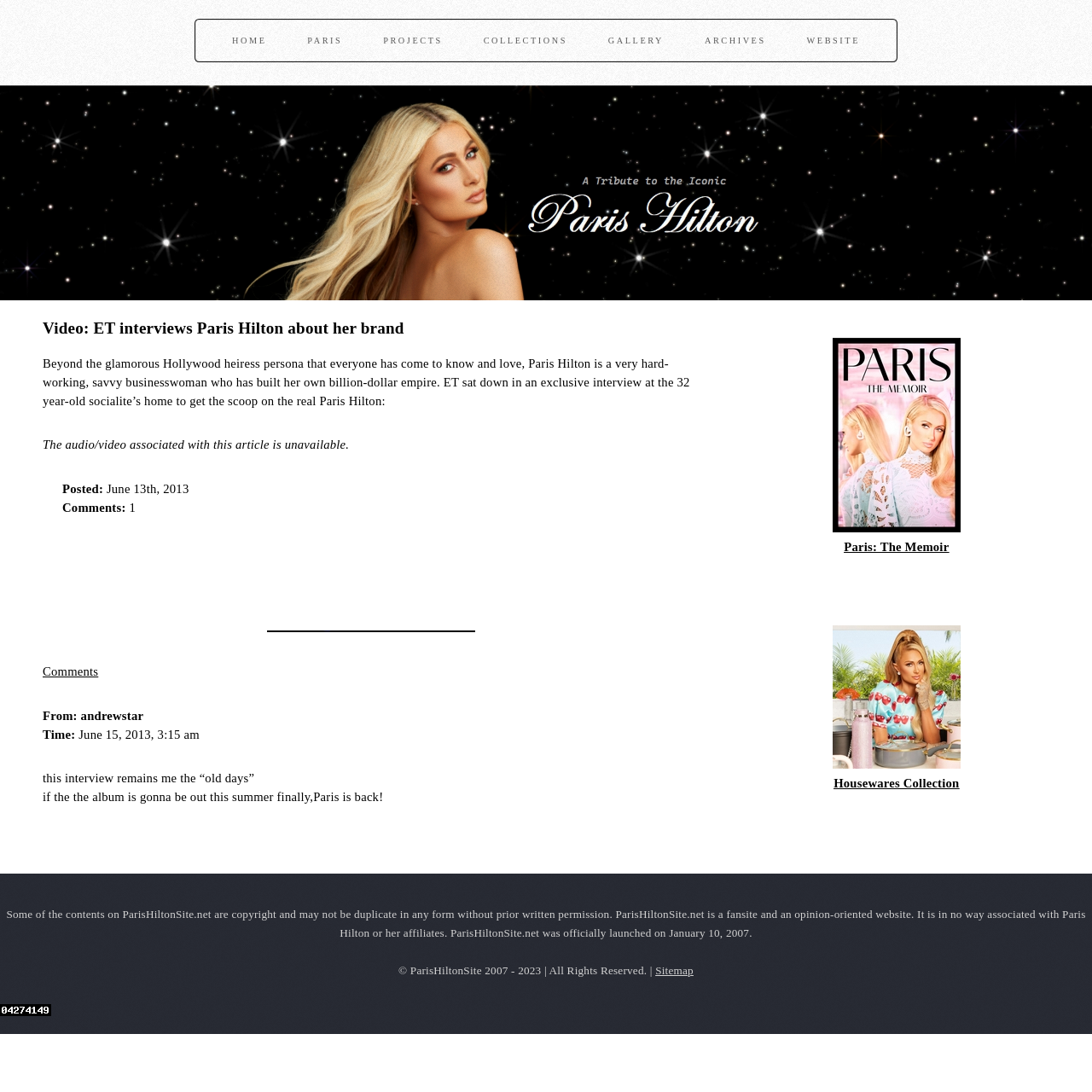What is the name of the book written by Paris Hilton?
Using the image as a reference, answer the question with a short word or phrase.

Paris: The Memoir